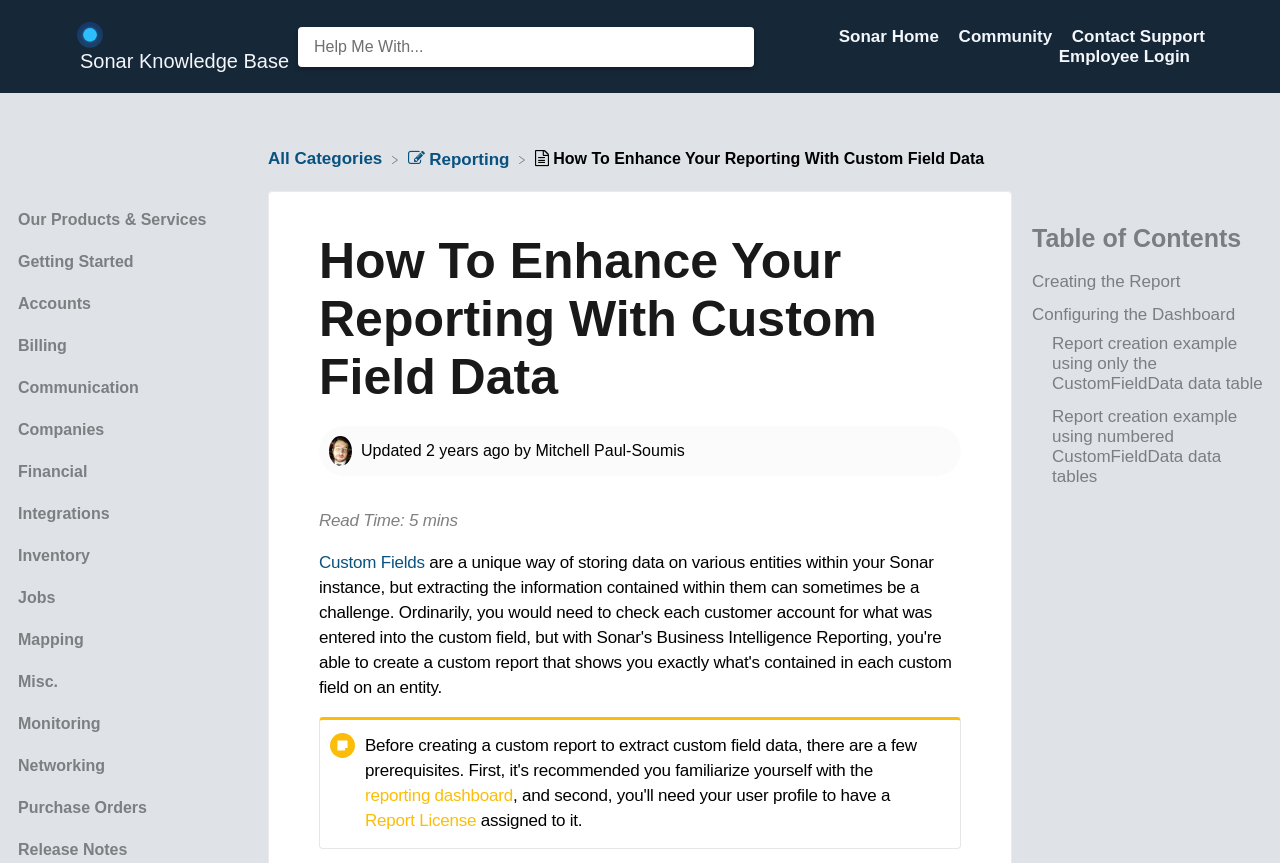What is the logo of the Sonar Knowledge Base?
From the image, respond using a single word or phrase.

Sonar Knowledge Base Logo